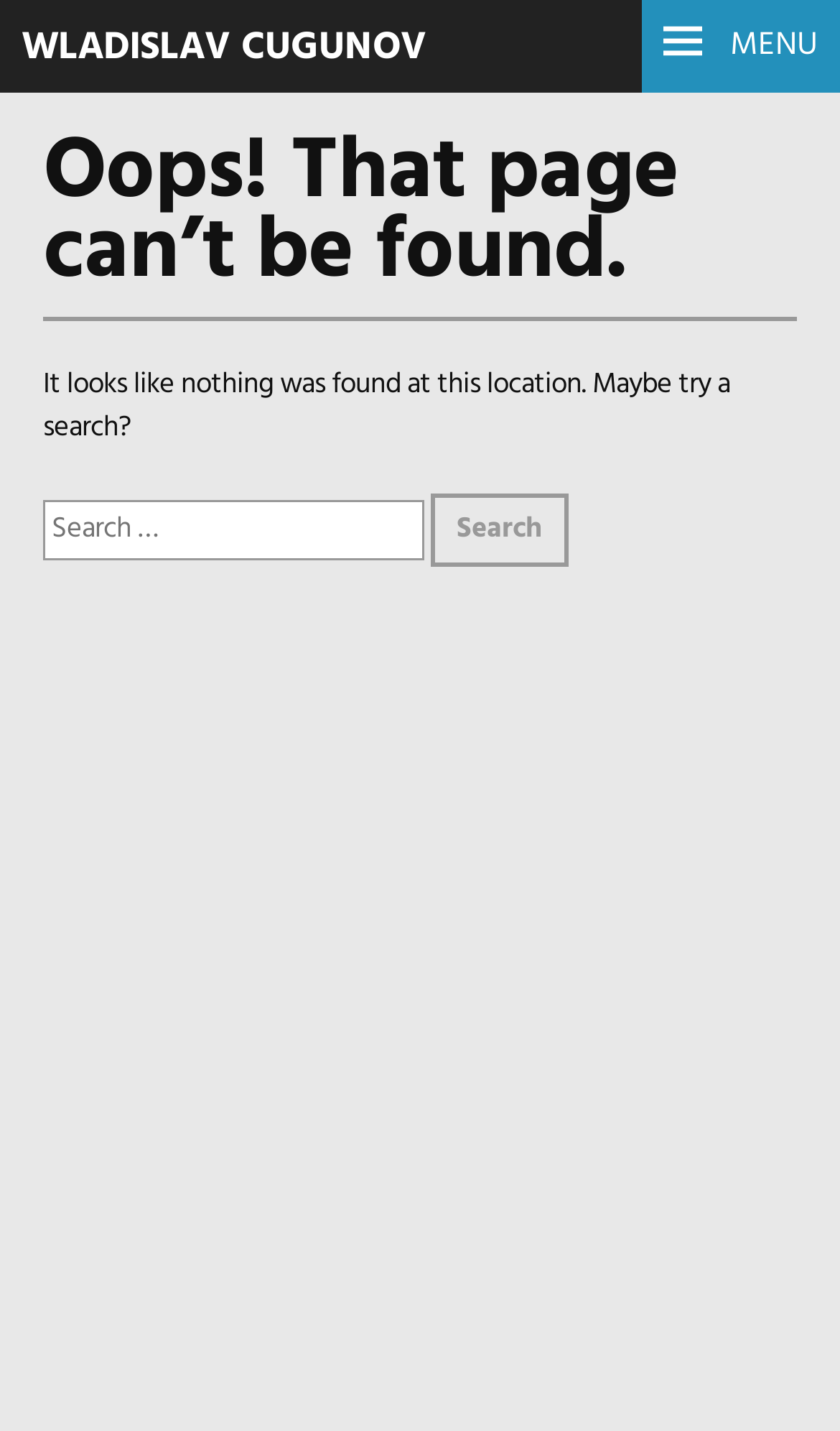Provide a short answer to the following question with just one word or phrase: What action can be performed on the search button?

Click